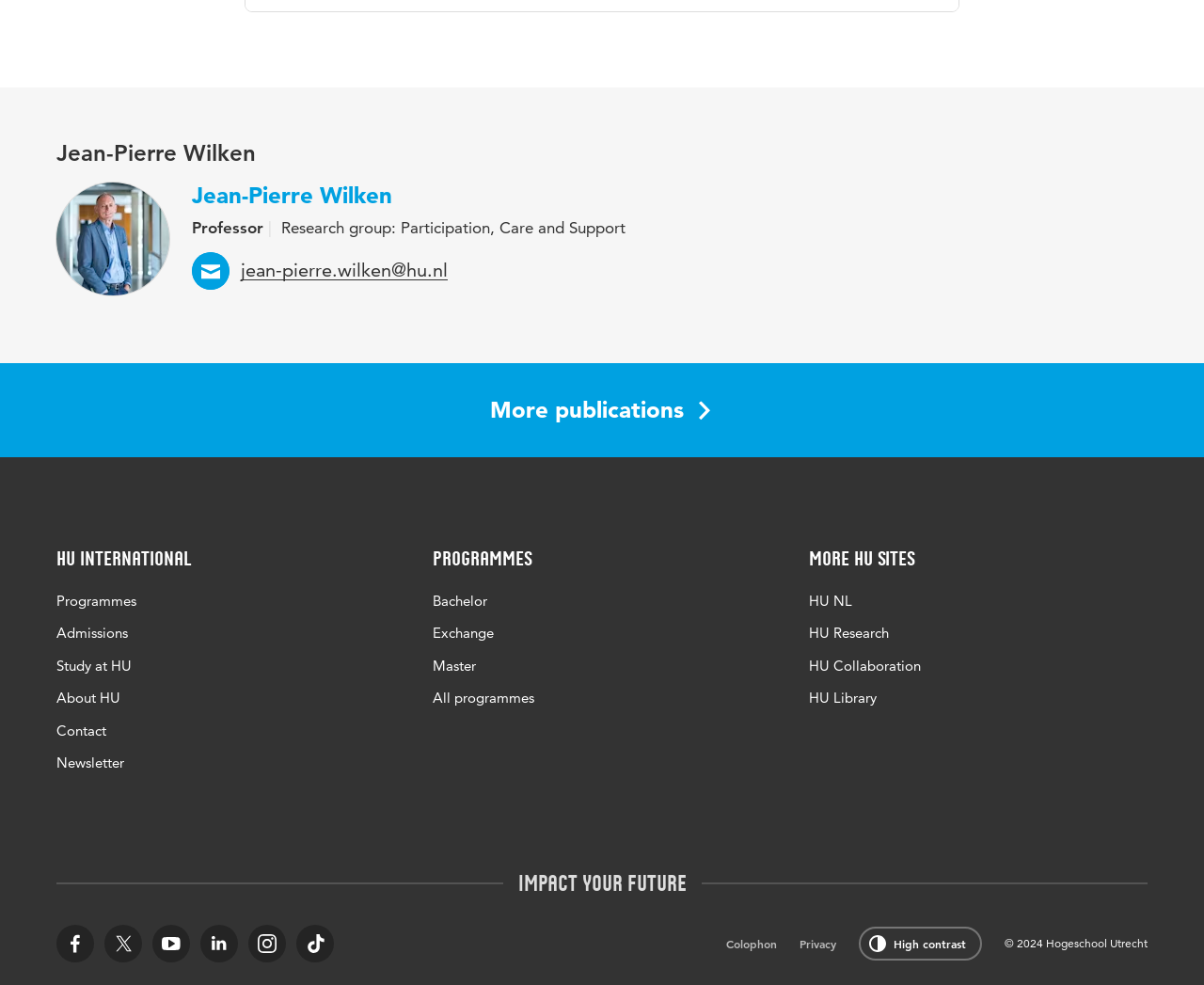Identify the bounding box coordinates for the region to click in order to carry out this instruction: "Send an email to Jean-Pierre Wilken". Provide the coordinates using four float numbers between 0 and 1, formatted as [left, top, right, bottom].

[0.159, 0.256, 0.372, 0.294]